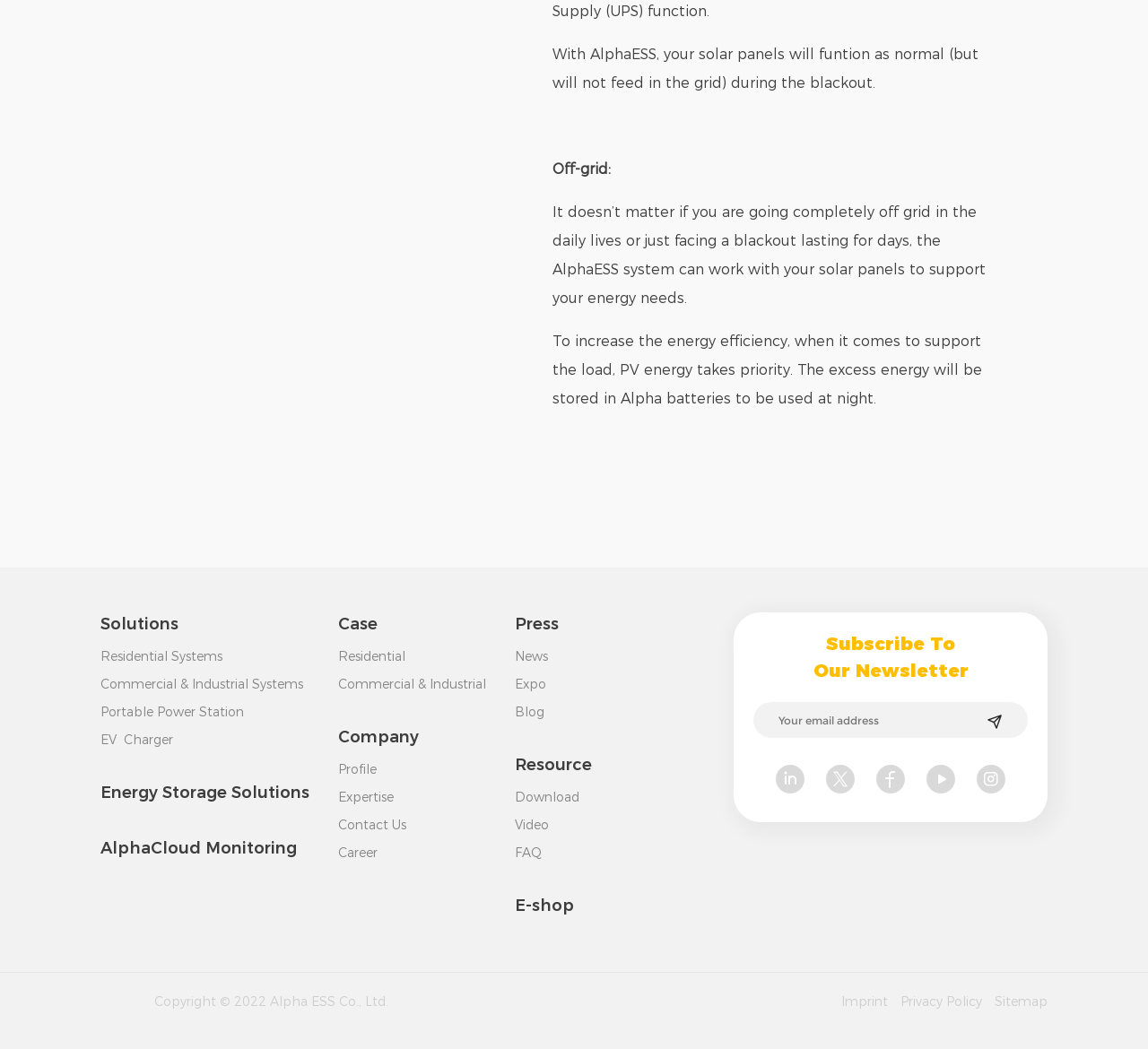Determine the bounding box for the UI element that matches this description: "Energy Storage Solutions".

[0.088, 0.745, 0.27, 0.768]